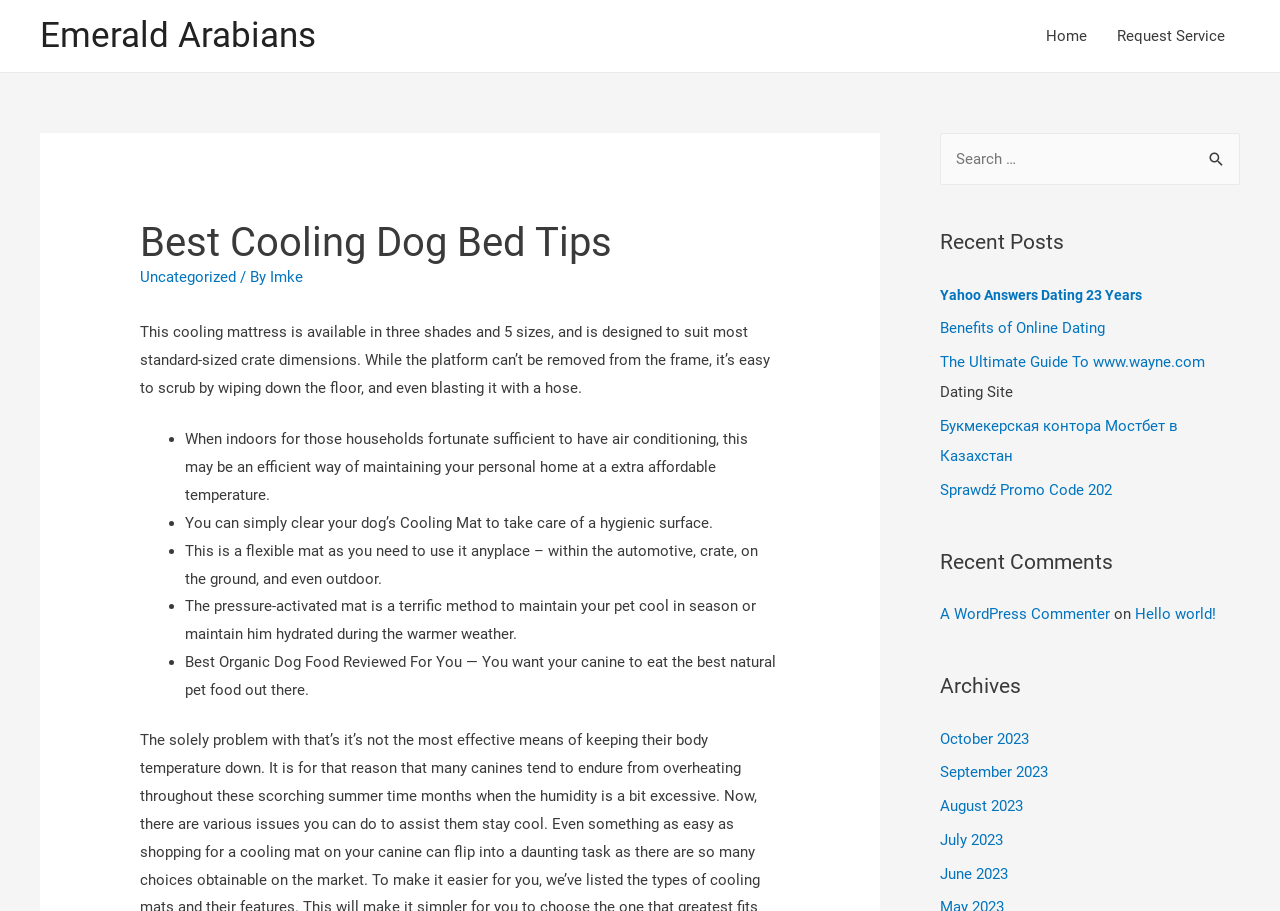Provide the bounding box coordinates of the section that needs to be clicked to accomplish the following instruction: "Click on the 'Home' link."

[0.805, 0.0, 0.861, 0.079]